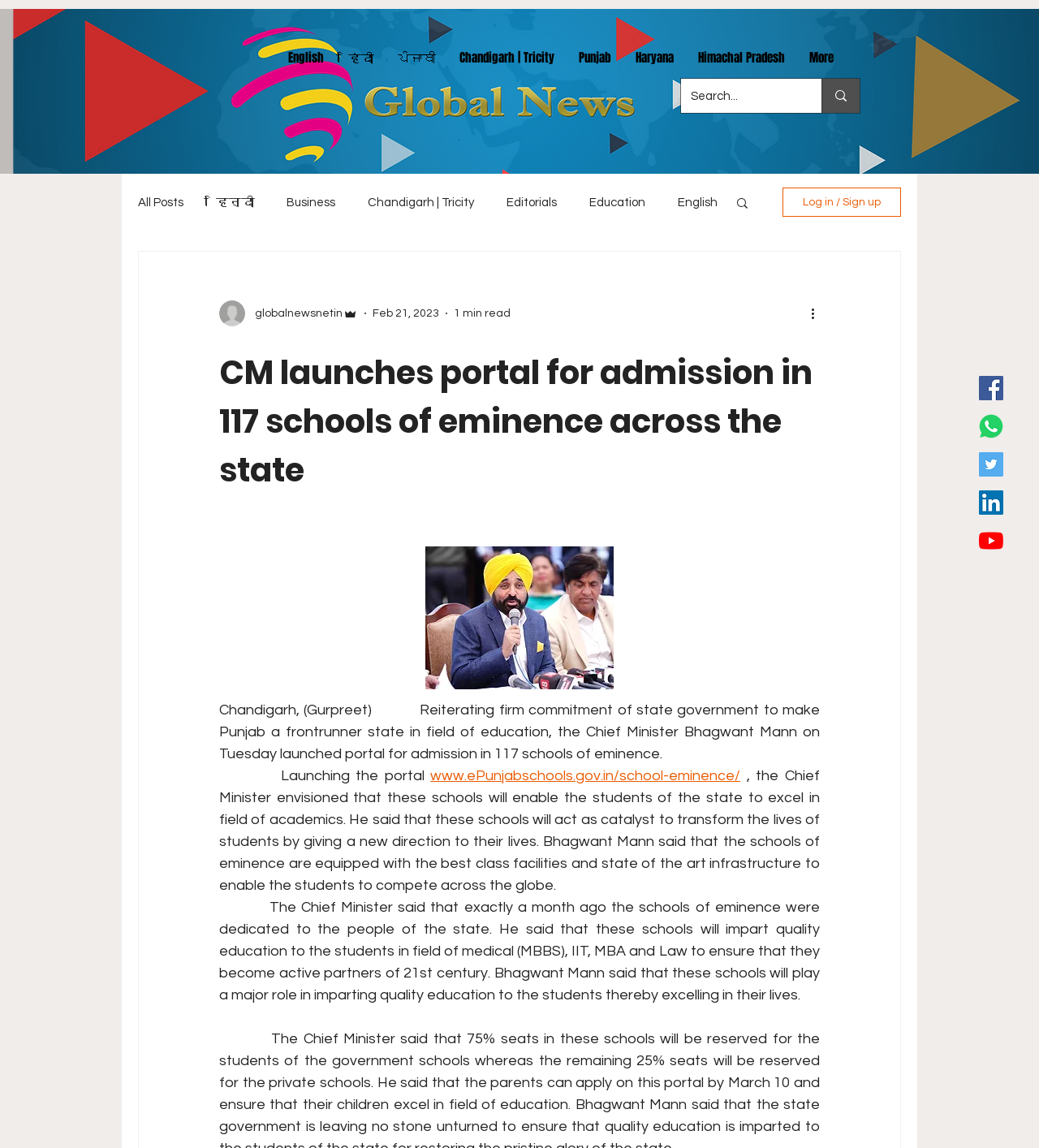How many schools of eminence are mentioned in the article?
Please describe in detail the information shown in the image to answer the question.

The article mentions that the Chief Minister launched a portal for admission in 117 schools of eminence across the state, indicating that there are 117 such schools.